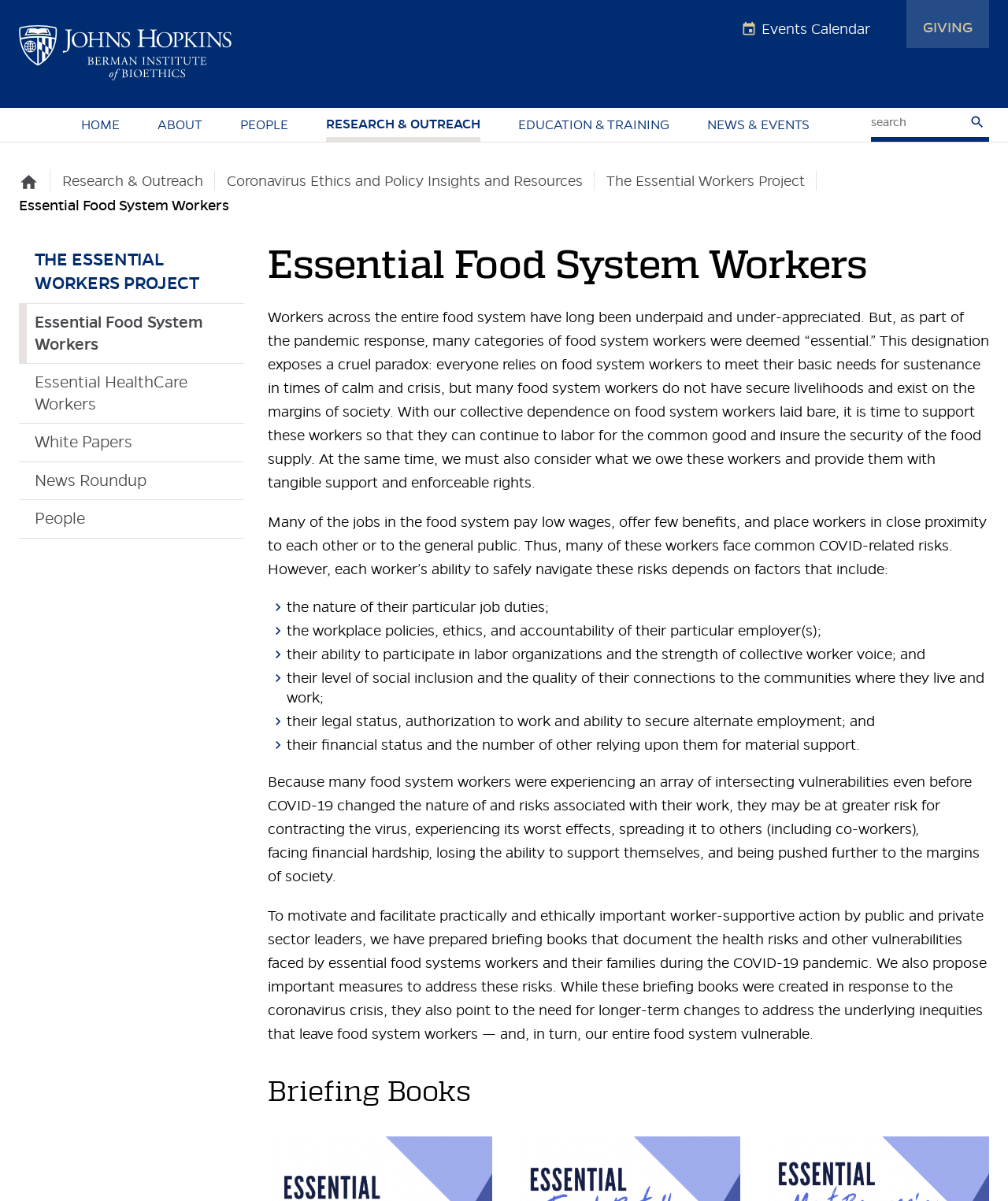What is the relationship between food system workers and the food supply?
Give a detailed response to the question by analyzing the screenshot.

Food system workers are essential to ensure the security of the food supply. The webpage emphasizes that it is time to support these workers so that they can continue to labor for the common good and ensure the security of the food supply.